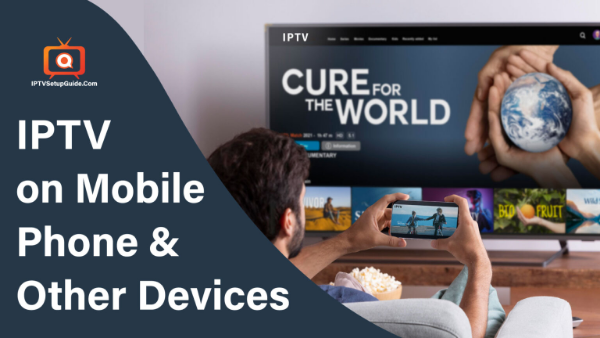What is IPTV on according to the image?
Using the image provided, answer with just one word or phrase.

Mobile Phone & Other Devices